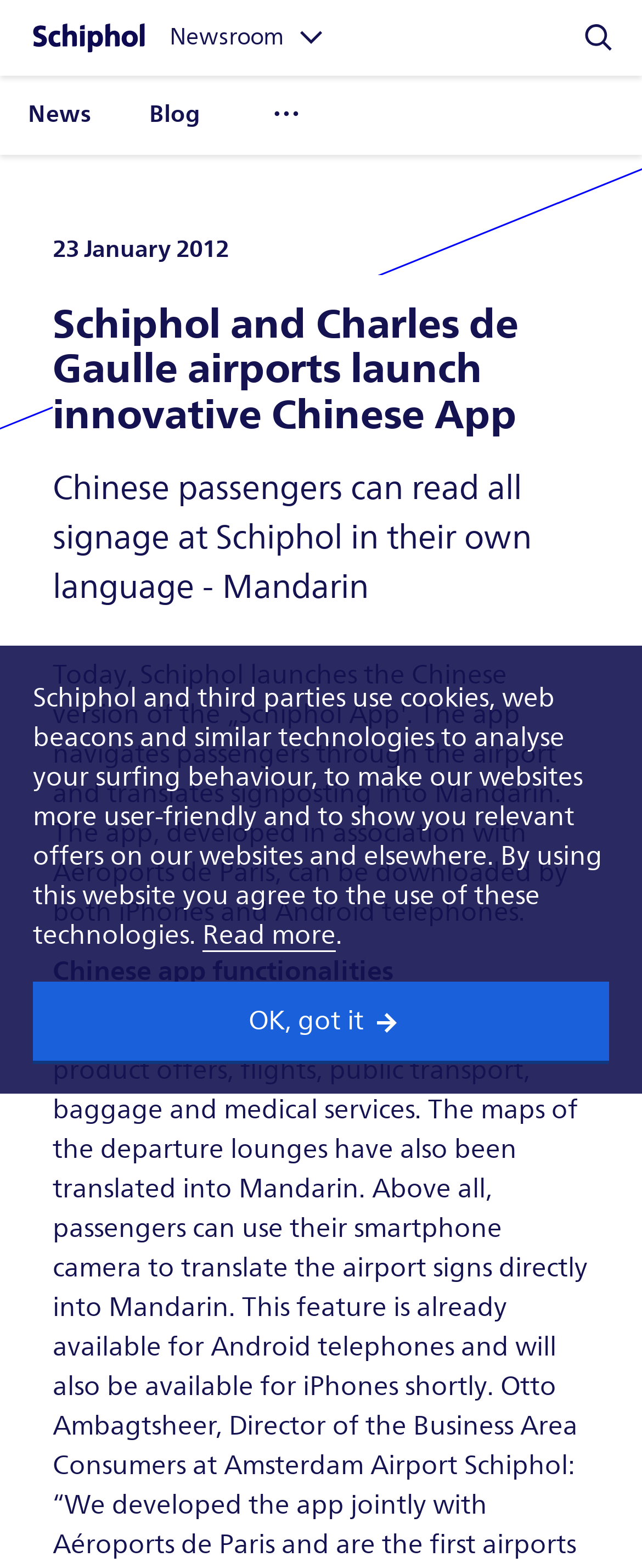What is the purpose of the Schiphol App?
Can you offer a detailed and complete answer to this question?

The webpage states that the Schiphol App navigates passengers through the airport, implying that its primary purpose is to assist passengers in navigating the airport.